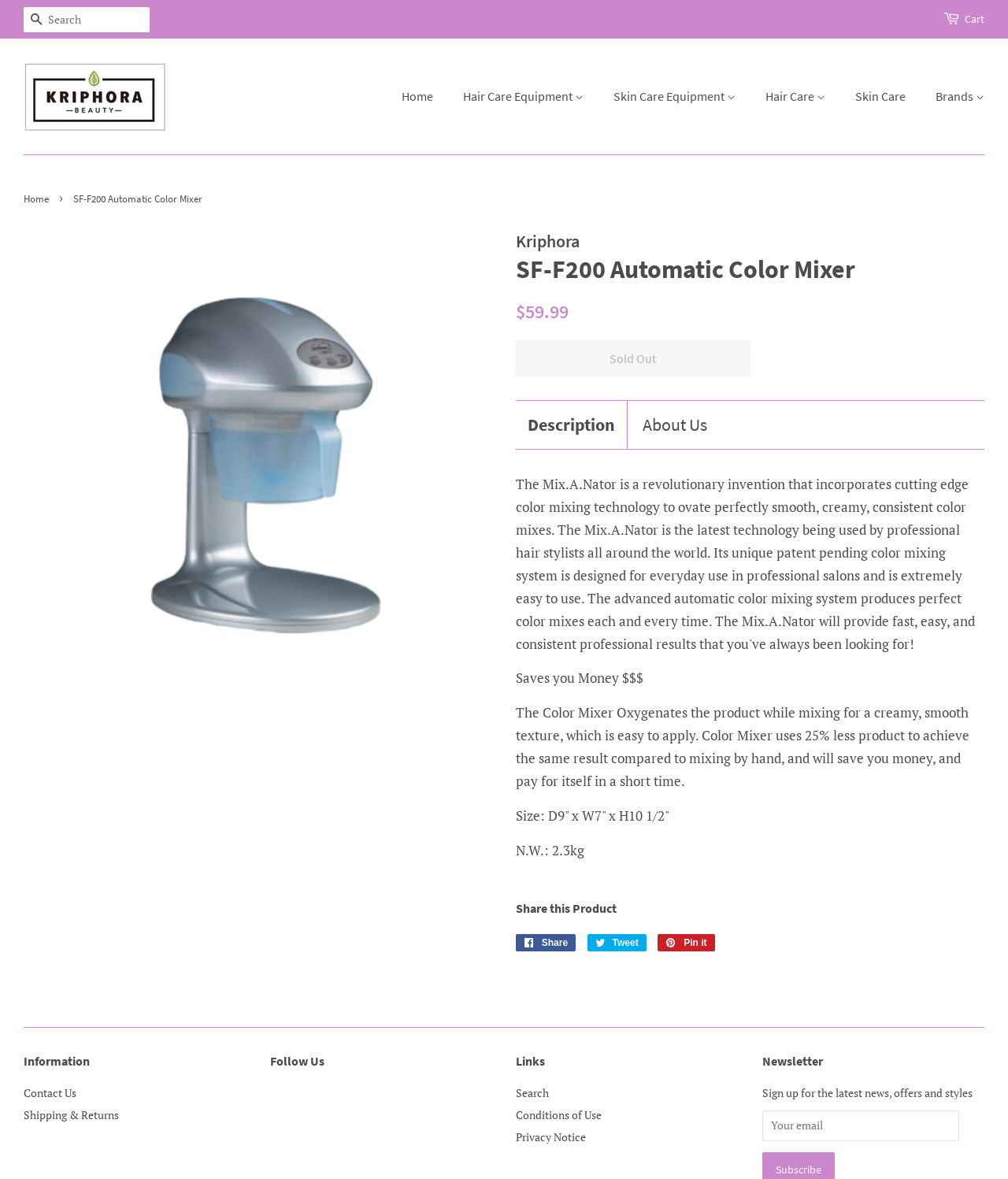What is the purpose of the 'Cart' link?
Examine the image and provide an in-depth answer to the question.

The 'Cart' link is located at the top-right corner of the webpage, and it is likely used to view the items that have been added to the shopping cart.